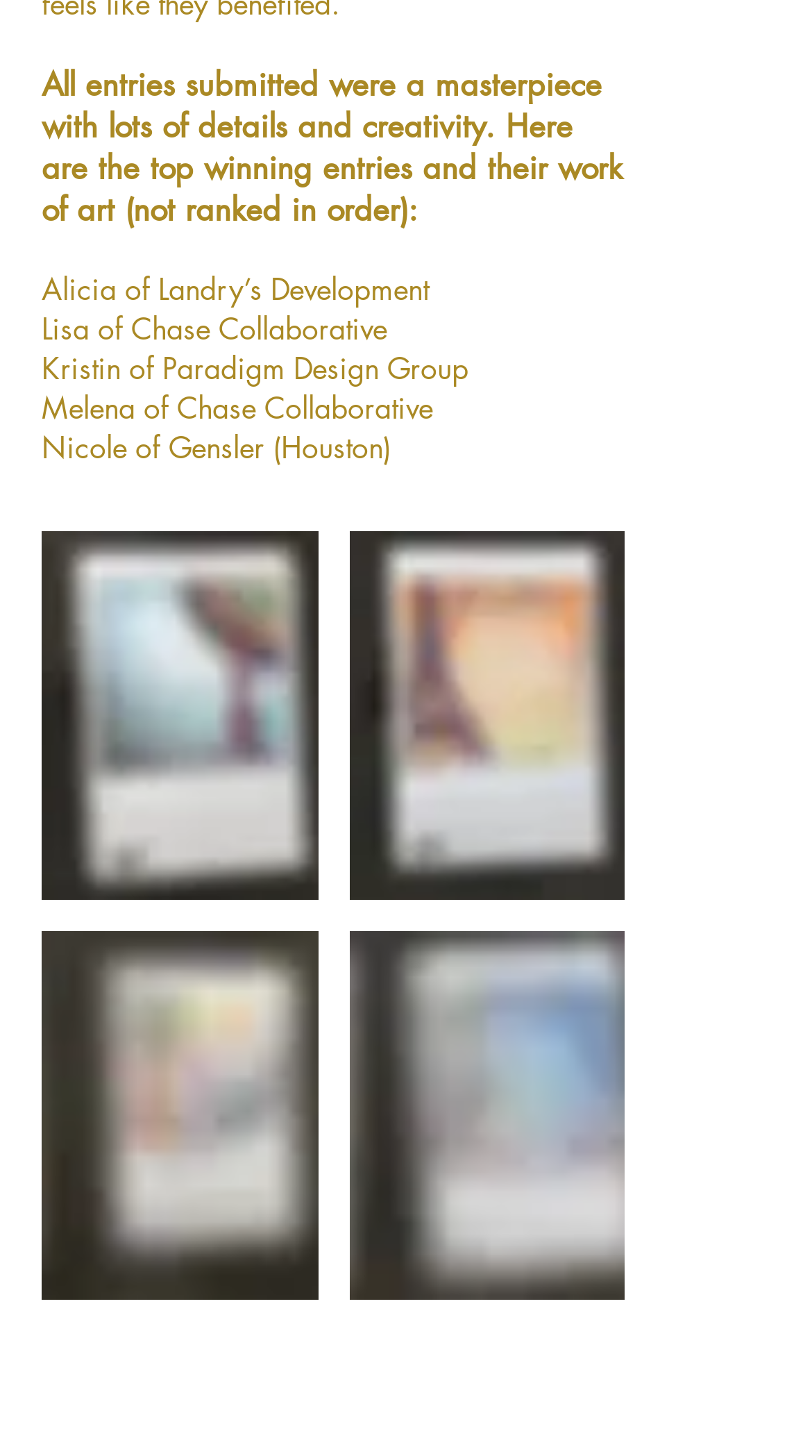What is the title of the section above the images?
Based on the image, give a concise answer in the form of a single word or short phrase.

Winners